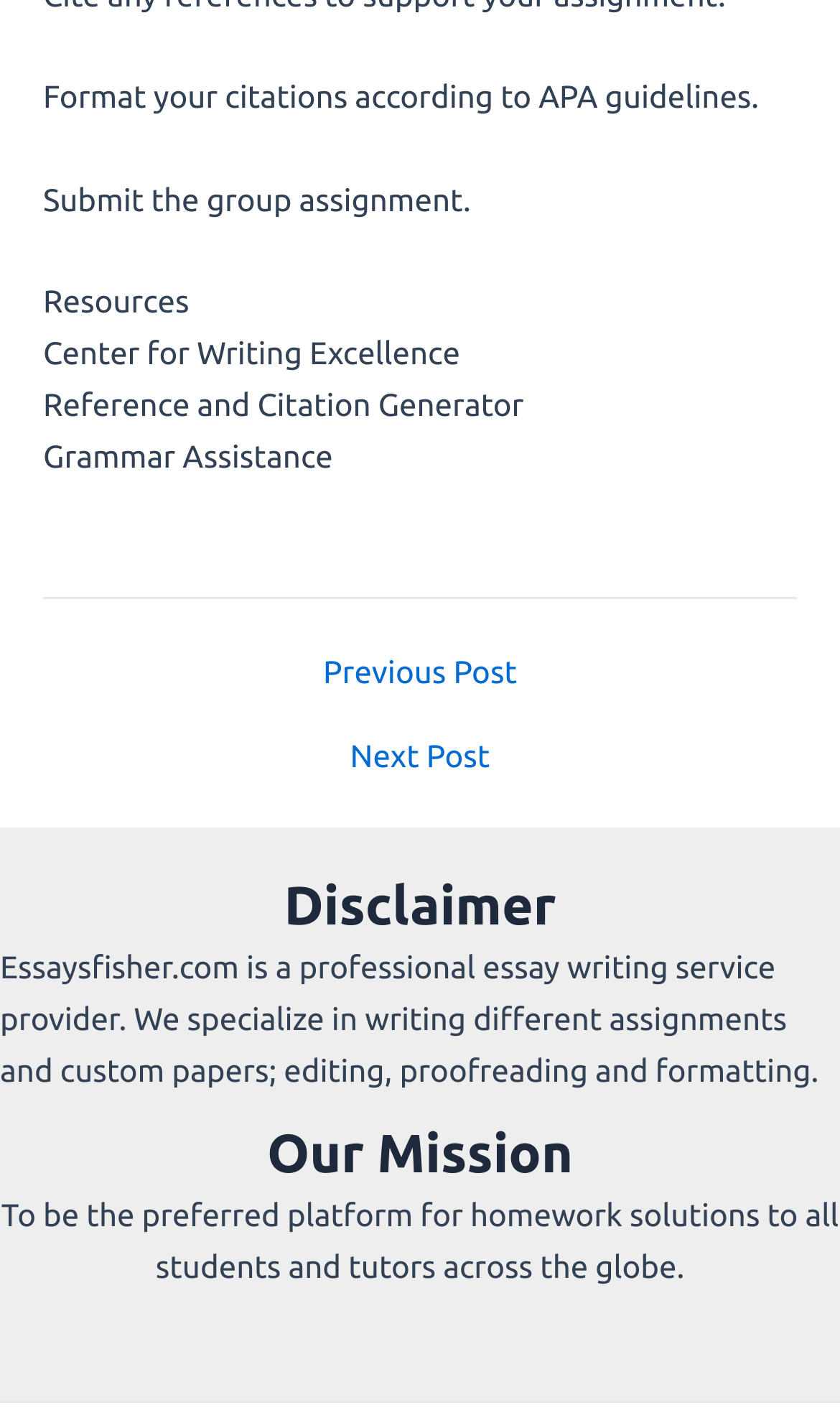What is the purpose of the 'Reference and Citation Generator'?
Please answer the question as detailed as possible based on the image.

Based on the text 'Reference and Citation Generator' and its position on the webpage, it can be inferred that this feature is used to generate citations according to APA guidelines, which is mentioned at the top of the webpage.